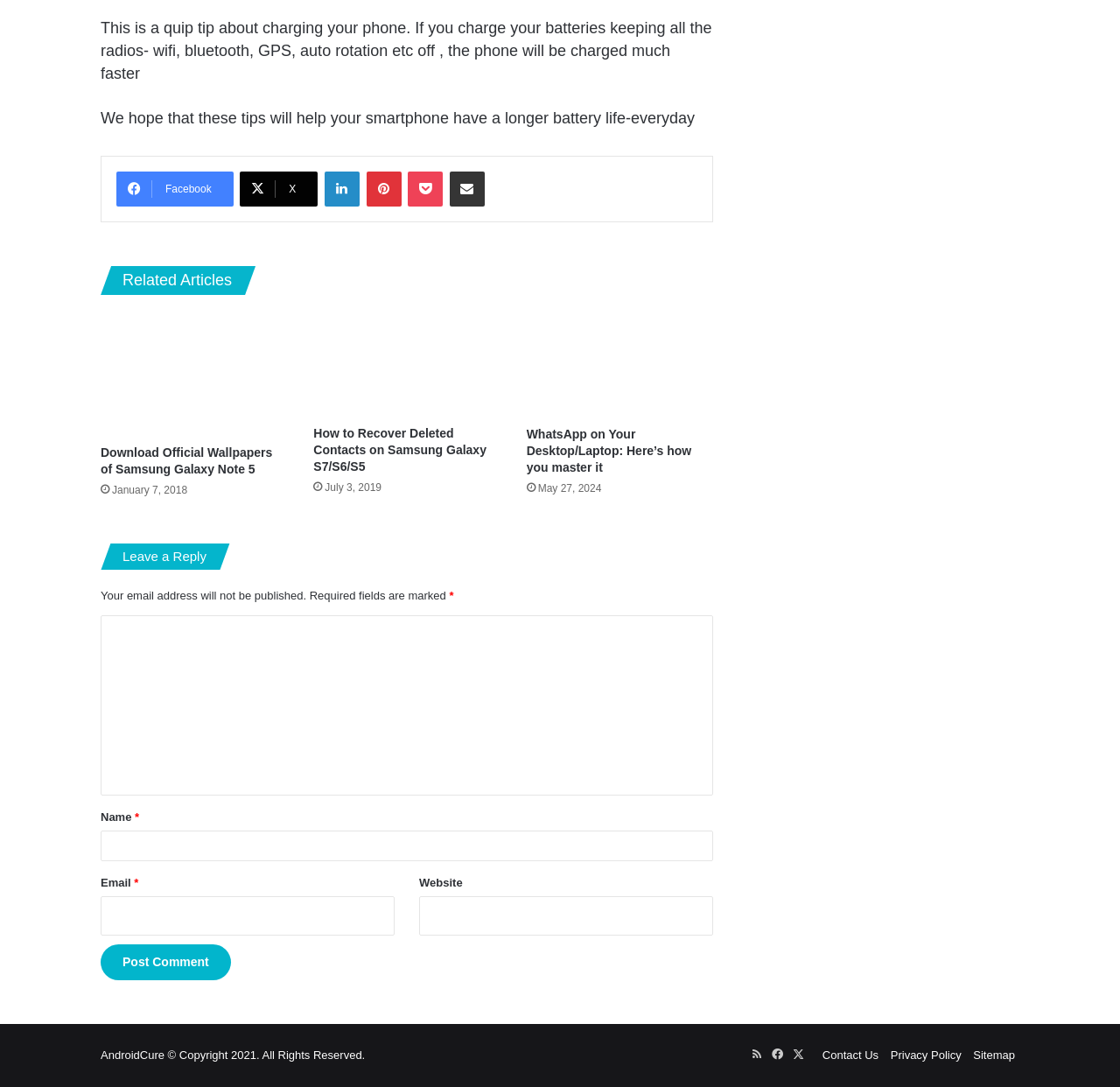Locate the bounding box coordinates of the element to click to perform the following action: 'Leave a Reply'. The coordinates should be given as four float values between 0 and 1, in the form of [left, top, right, bottom].

[0.09, 0.5, 0.196, 0.524]